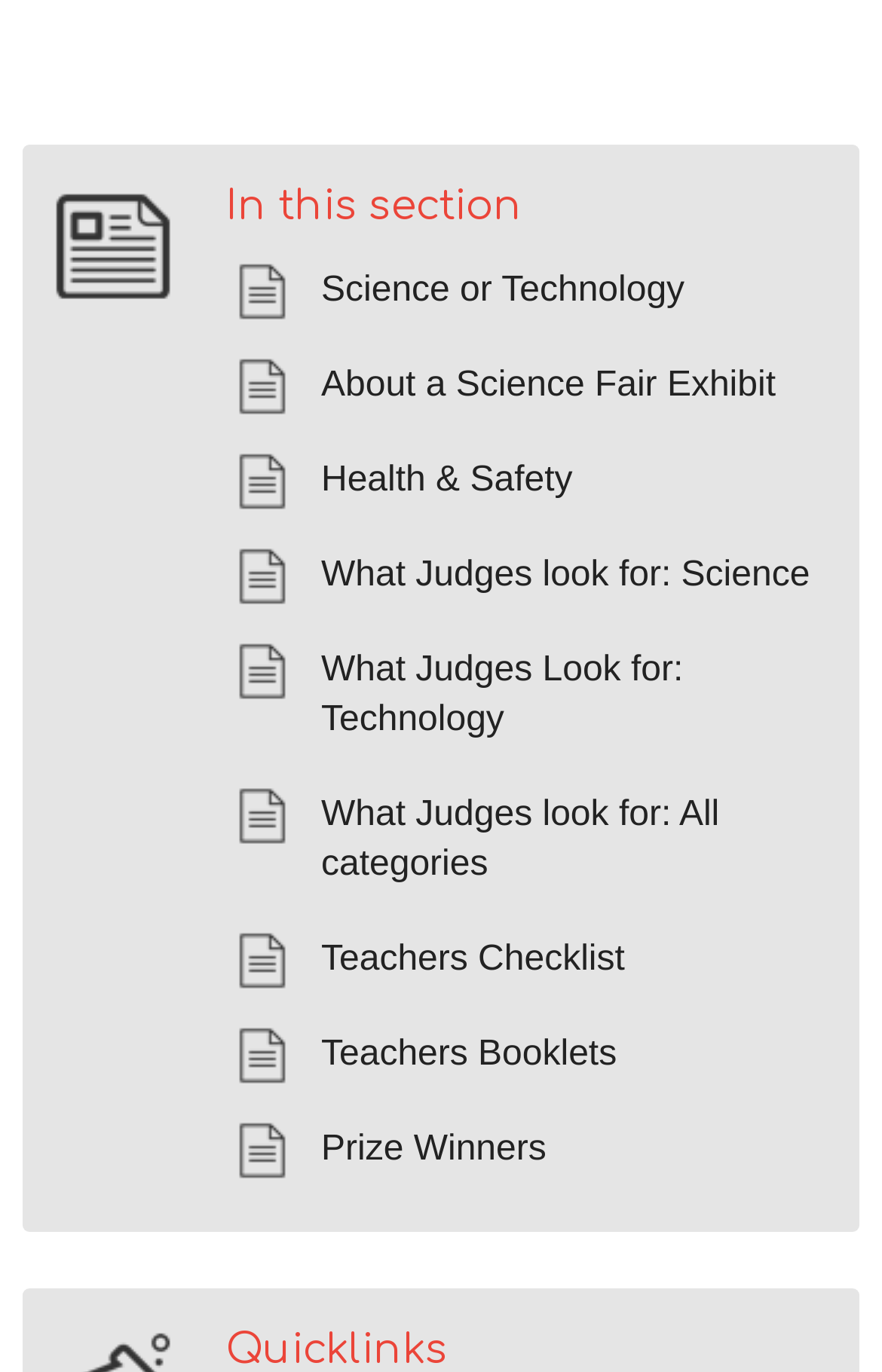What is the main topic of this section?
Based on the visual information, provide a detailed and comprehensive answer.

Based on the links provided, such as 'Science or Technology', 'About a Science Fair Exhibit', and 'What Judges look for: Science', it can be inferred that the main topic of this section is related to science or technology.